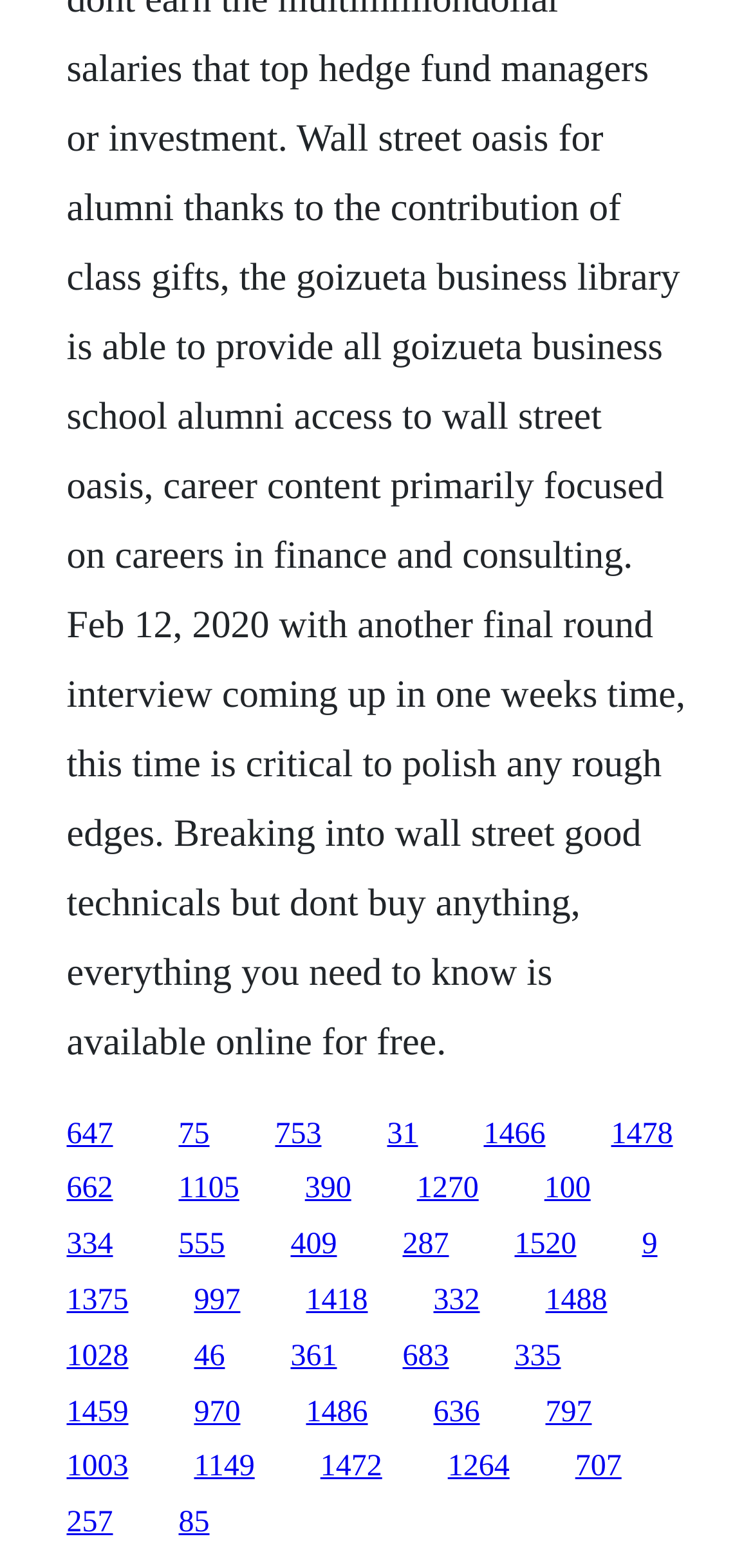How many links are on the webpage?
Based on the screenshot, respond with a single word or phrase.

43